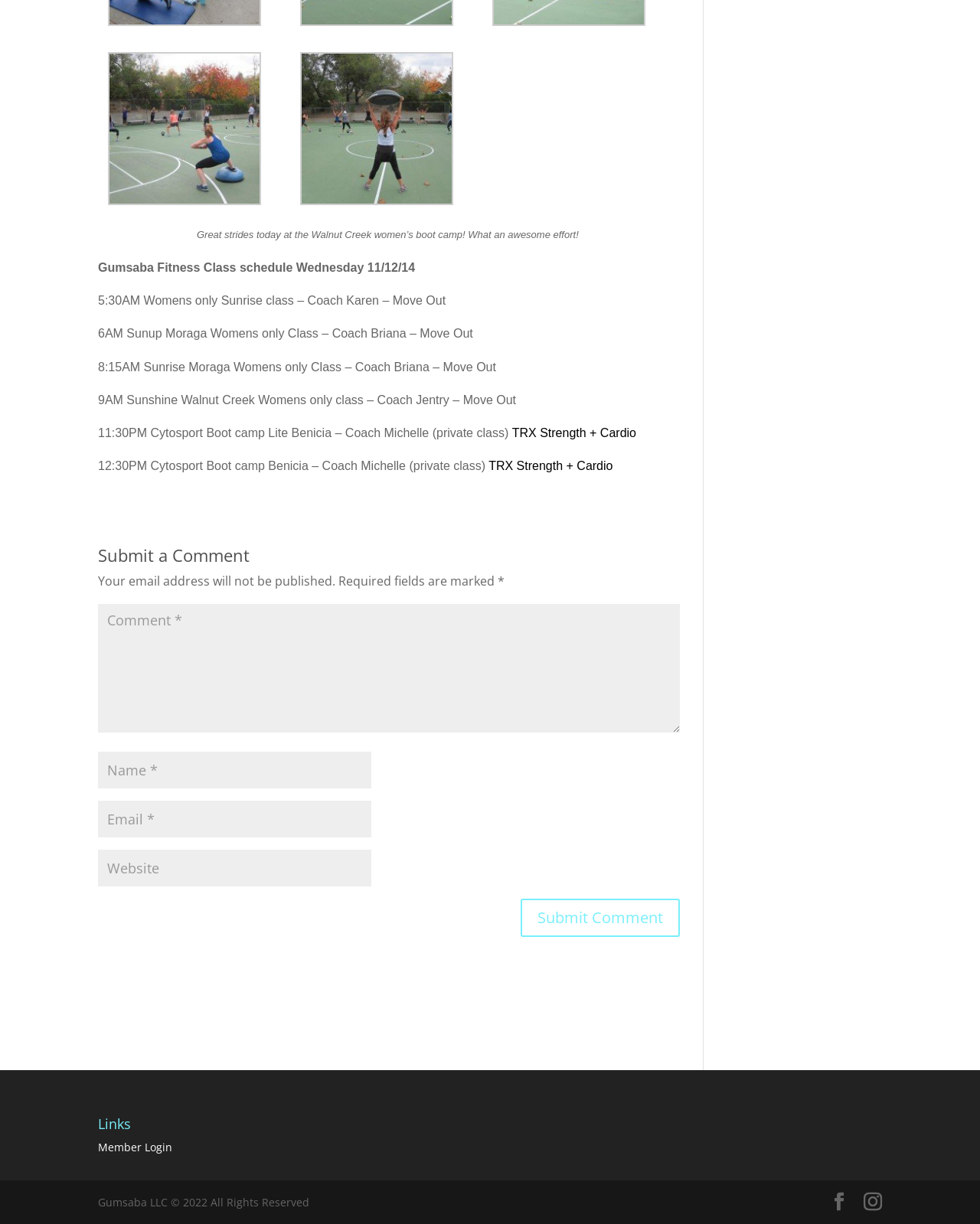Kindly respond to the following question with a single word or a brief phrase: 
What is the name of the company that owns the website?

Gumsaba LLC